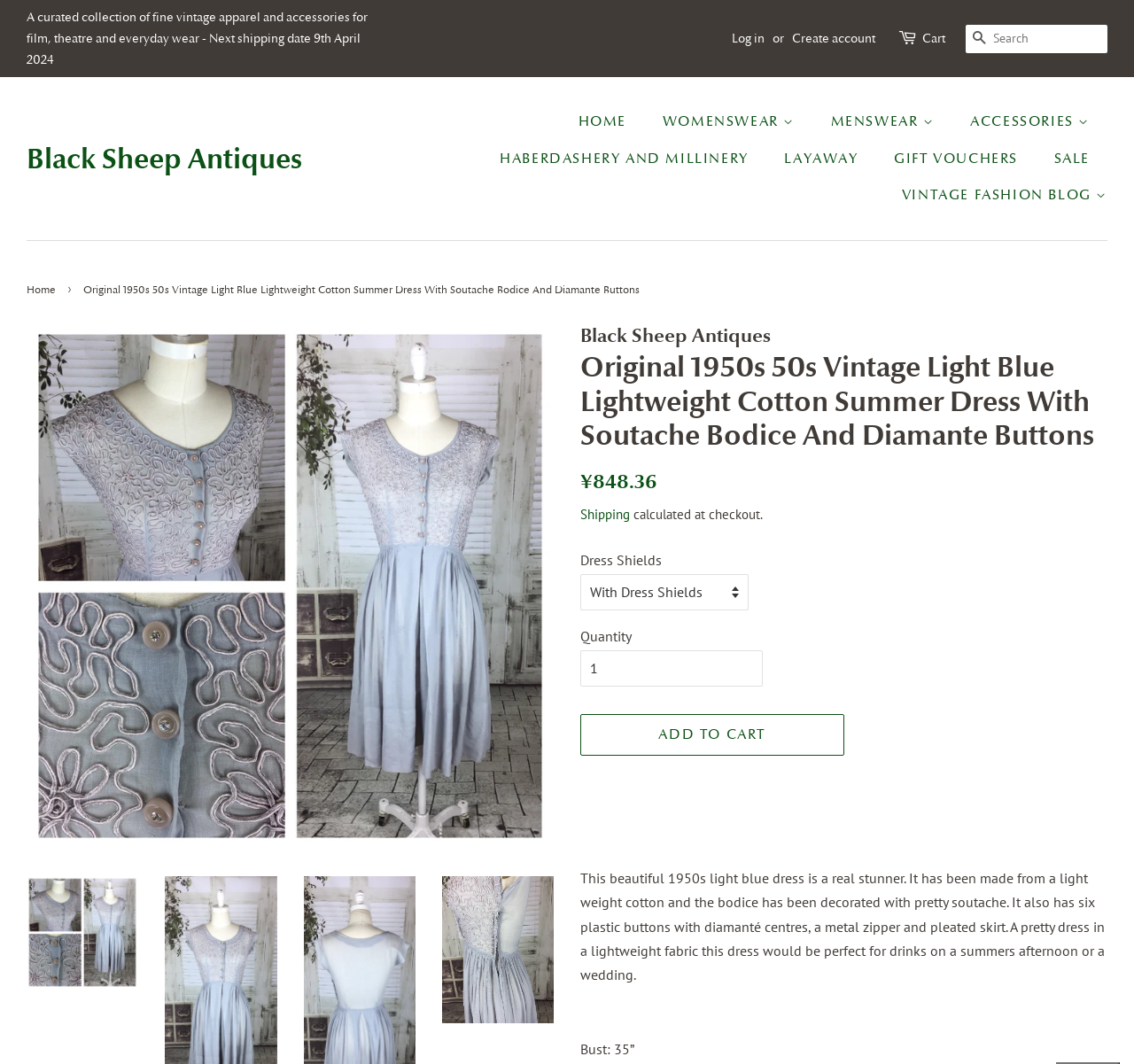Pinpoint the bounding box coordinates of the element to be clicked to execute the instruction: "View the cart".

[0.813, 0.026, 0.834, 0.046]